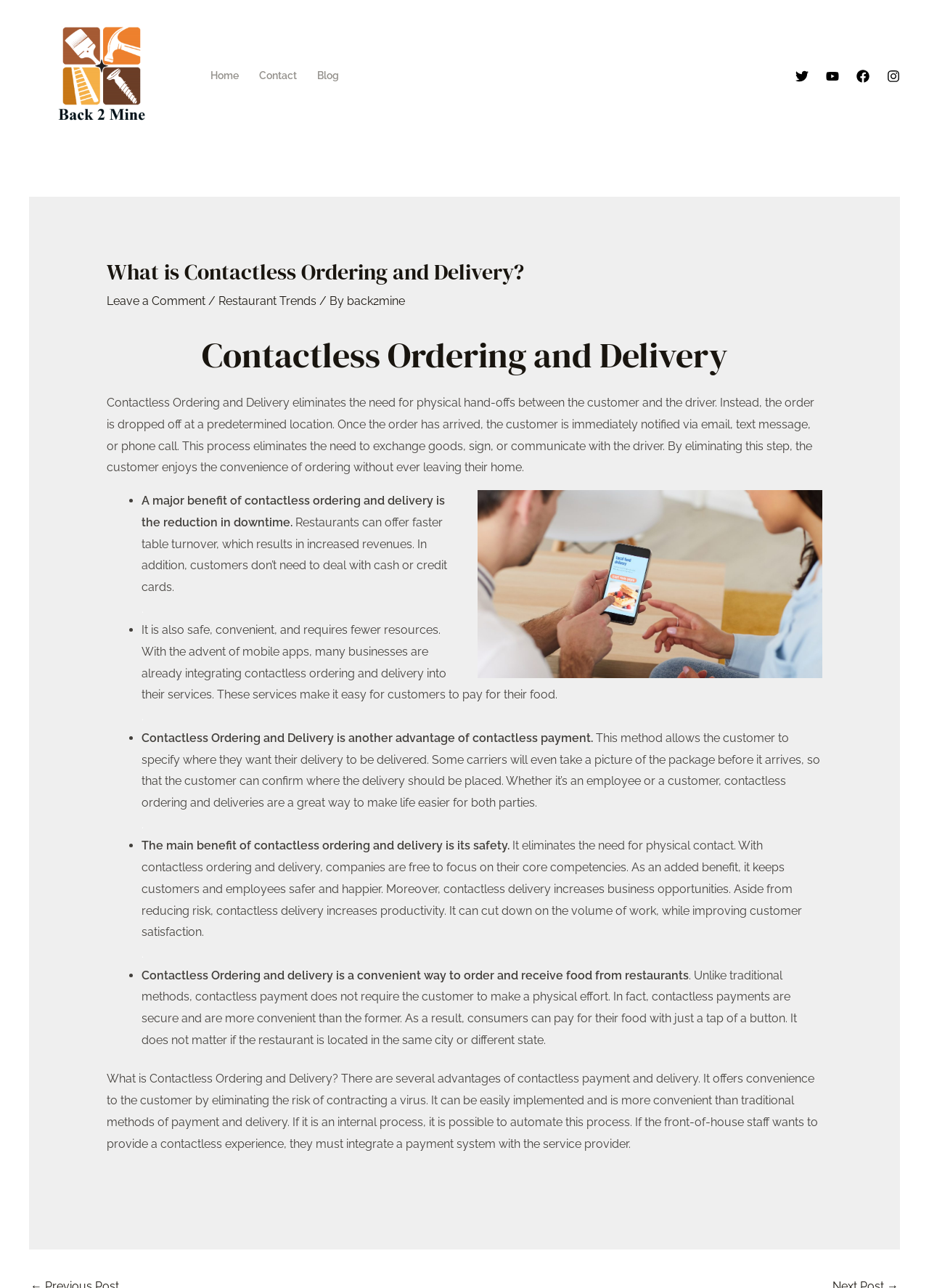How does contactless ordering and delivery notify customers?
Respond to the question with a well-detailed and thorough answer.

As stated on the webpage, once the order has arrived, the customer is immediately notified via email, text message, or phone call, eliminating the need for physical hand-offs between the customer and the driver.